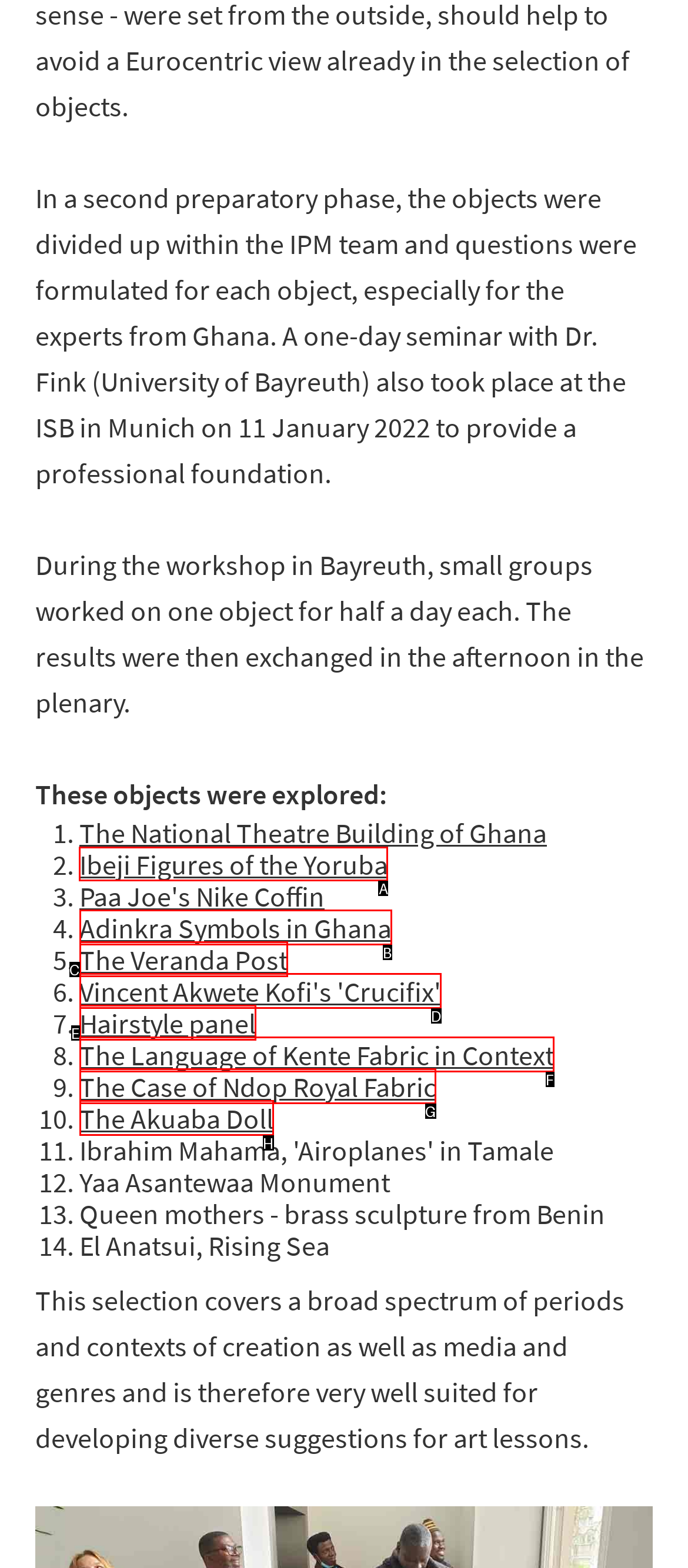Identify the HTML element you need to click to achieve the task: Click on 'Ibeji Figures of the Yoruba'. Respond with the corresponding letter of the option.

A